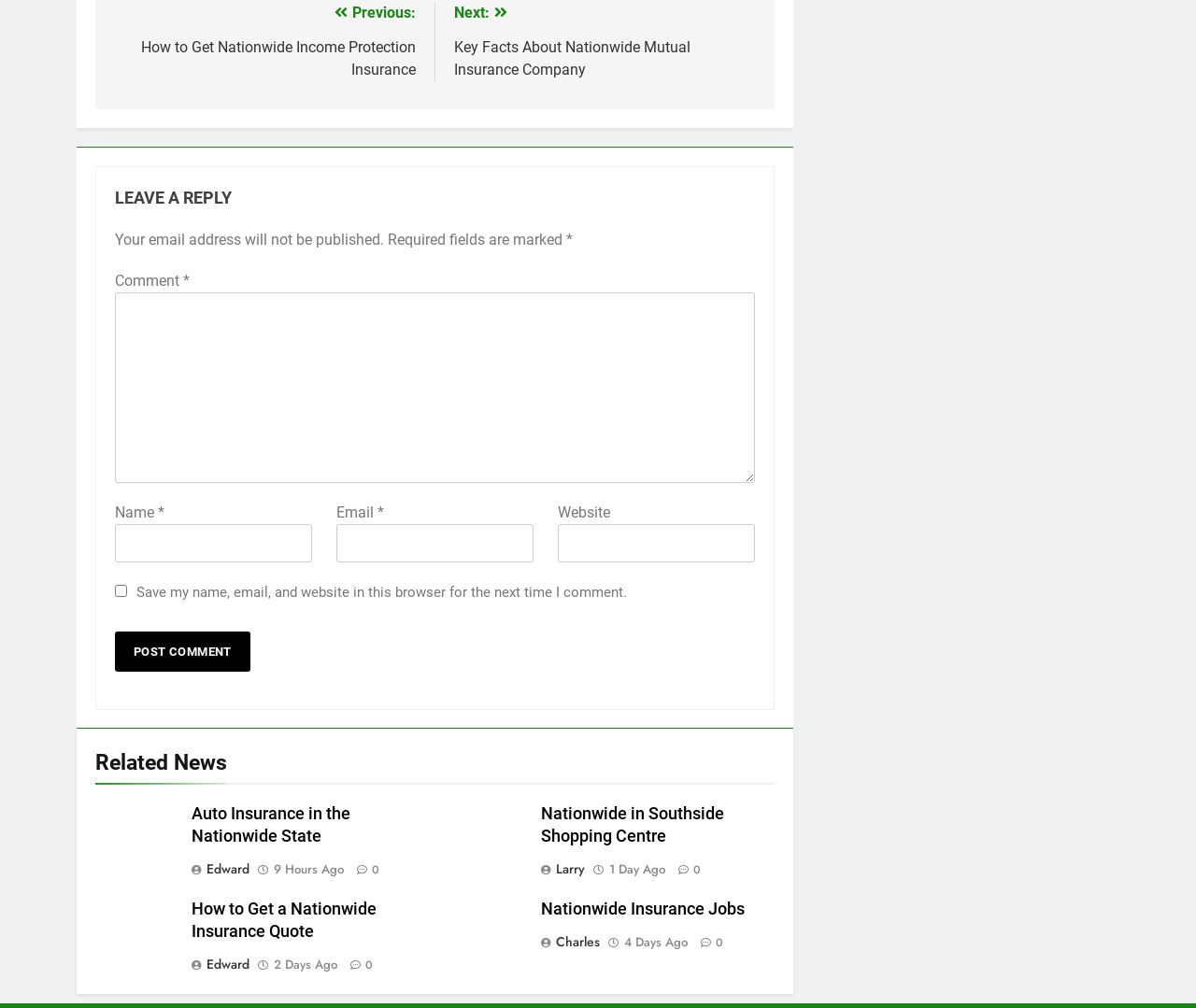Determine the bounding box coordinates for the element that should be clicked to follow this instruction: "Click the 'Previous' link". The coordinates should be given as four float numbers between 0 and 1, in the format [left, top, right, bottom].

[0.095, 0.002, 0.347, 0.078]